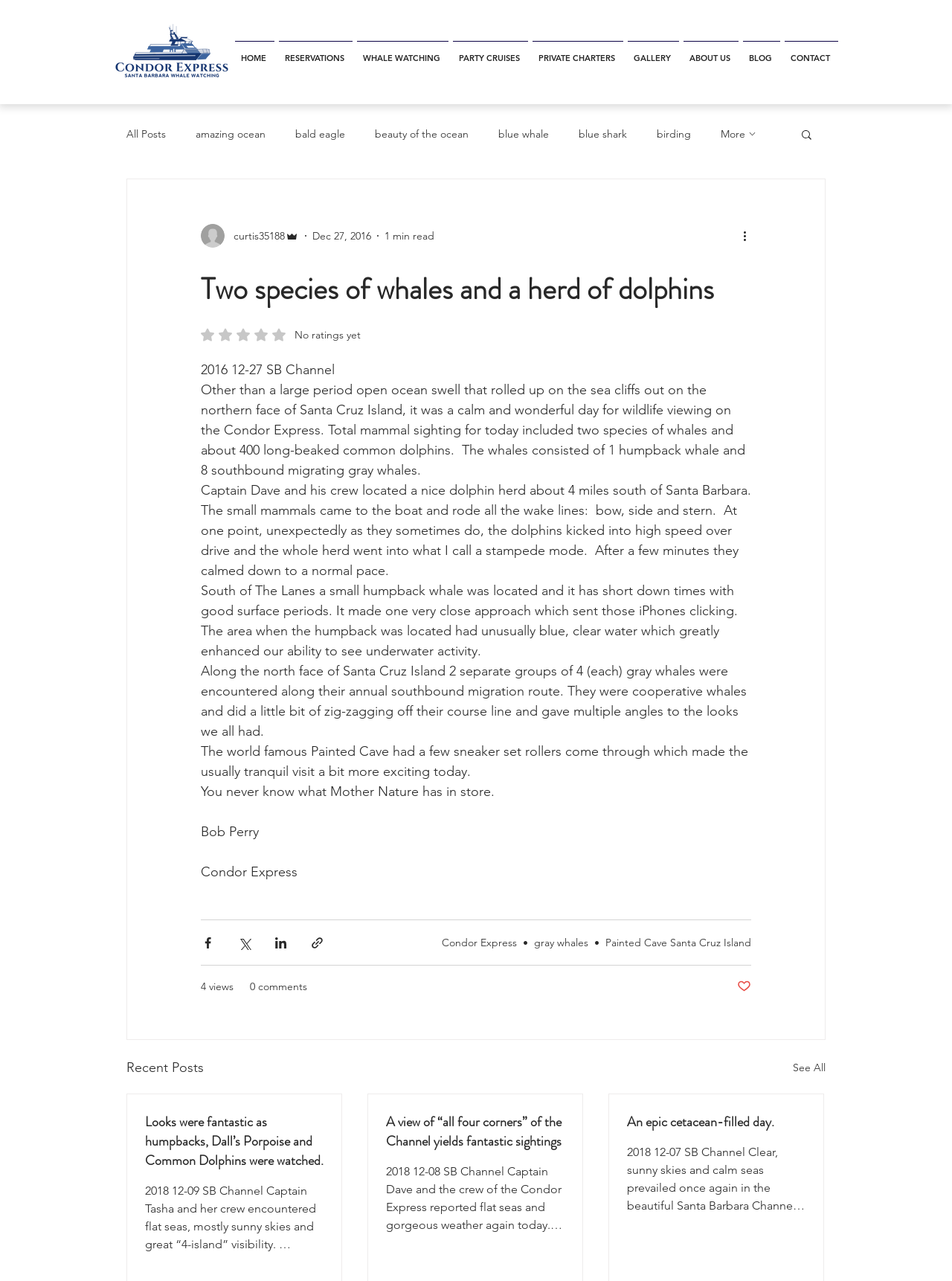Locate the bounding box coordinates of the area that needs to be clicked to fulfill the following instruction: "Click on the logo". The coordinates should be in the format of four float numbers between 0 and 1, namely [left, top, right, bottom].

[0.121, 0.019, 0.24, 0.062]